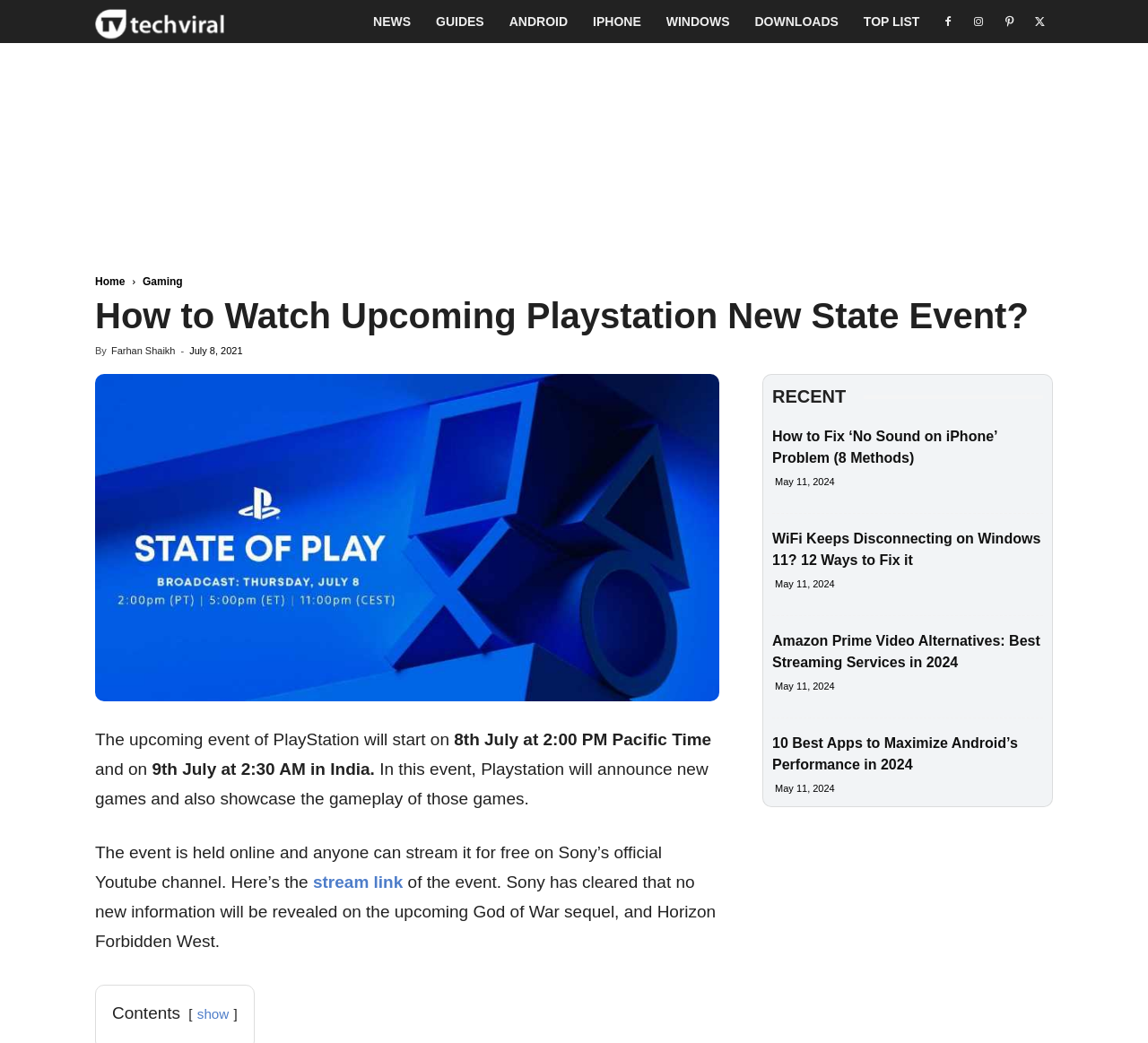Locate the bounding box coordinates of the element I should click to achieve the following instruction: "Click on the 'NEWS' link".

[0.314, 0.0, 0.369, 0.041]